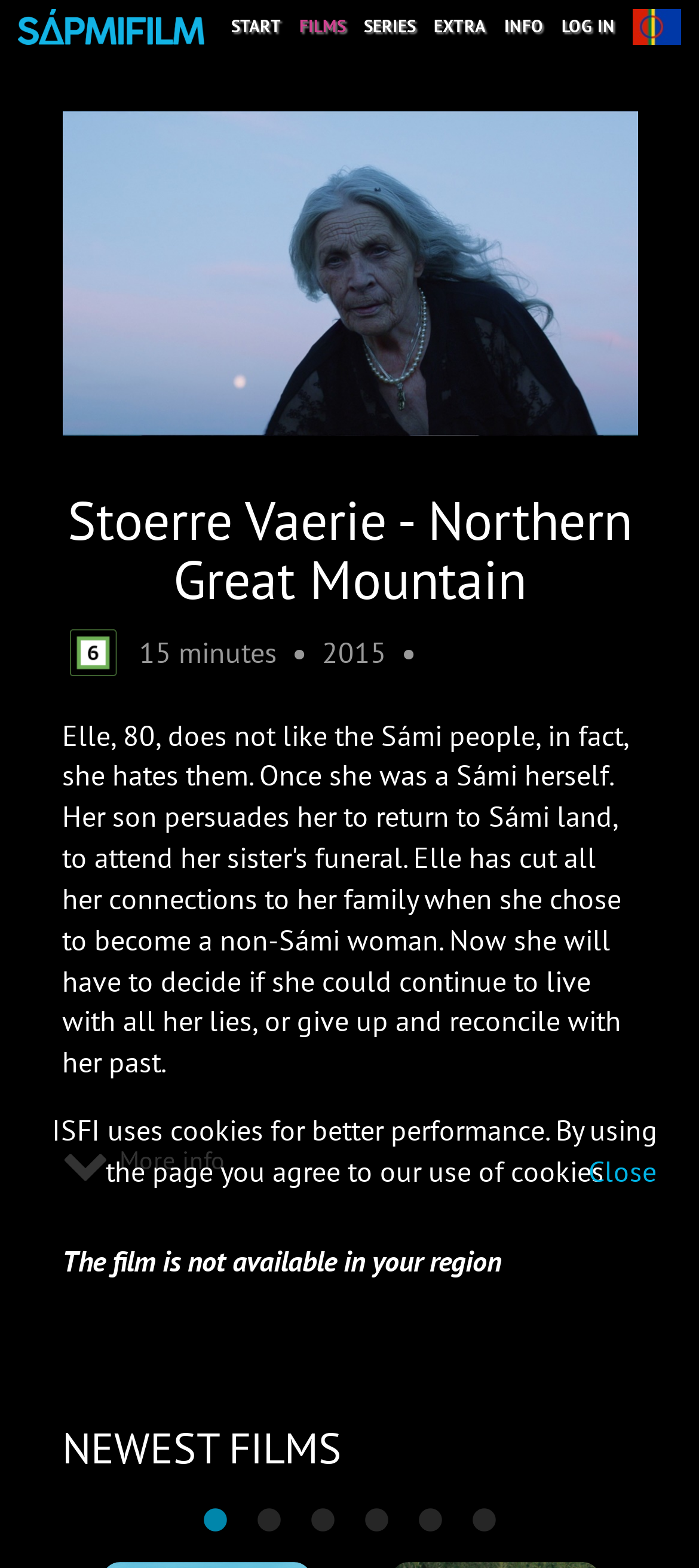Explain the contents of the webpage comprehensively.

The webpage is about Stoerre Vaerie - Northern Great Mountain, which appears to be a film or video content. At the top left, there is a link to "Sapmifilm" accompanied by a small image. To the right of this, there are several links to navigate the website, including "START", "FILMS", "SERIES", "EXTRA", "INFO", "LOG IN", and "Sami", which also has a small image.

Below these links, there is a large image of Stoerre Vaerie - Northern Great Mountain, taking up most of the width of the page. Above this image, there is a heading with the same title. To the right of the heading, there are three small images, including one with the number "6", and two lines of text indicating the duration and release year of the film.

Below the image, there is a button labeled "More info" and a message stating that the film is not available in the user's region. Further down, there is a heading "NEWEST FILMS" with a link to the same title. Below this, there is a horizontal tab list with six tabs, each labeled with a number and a brief description.

At the very bottom of the page, there is a message about the website's use of cookies, along with a link to close the message.